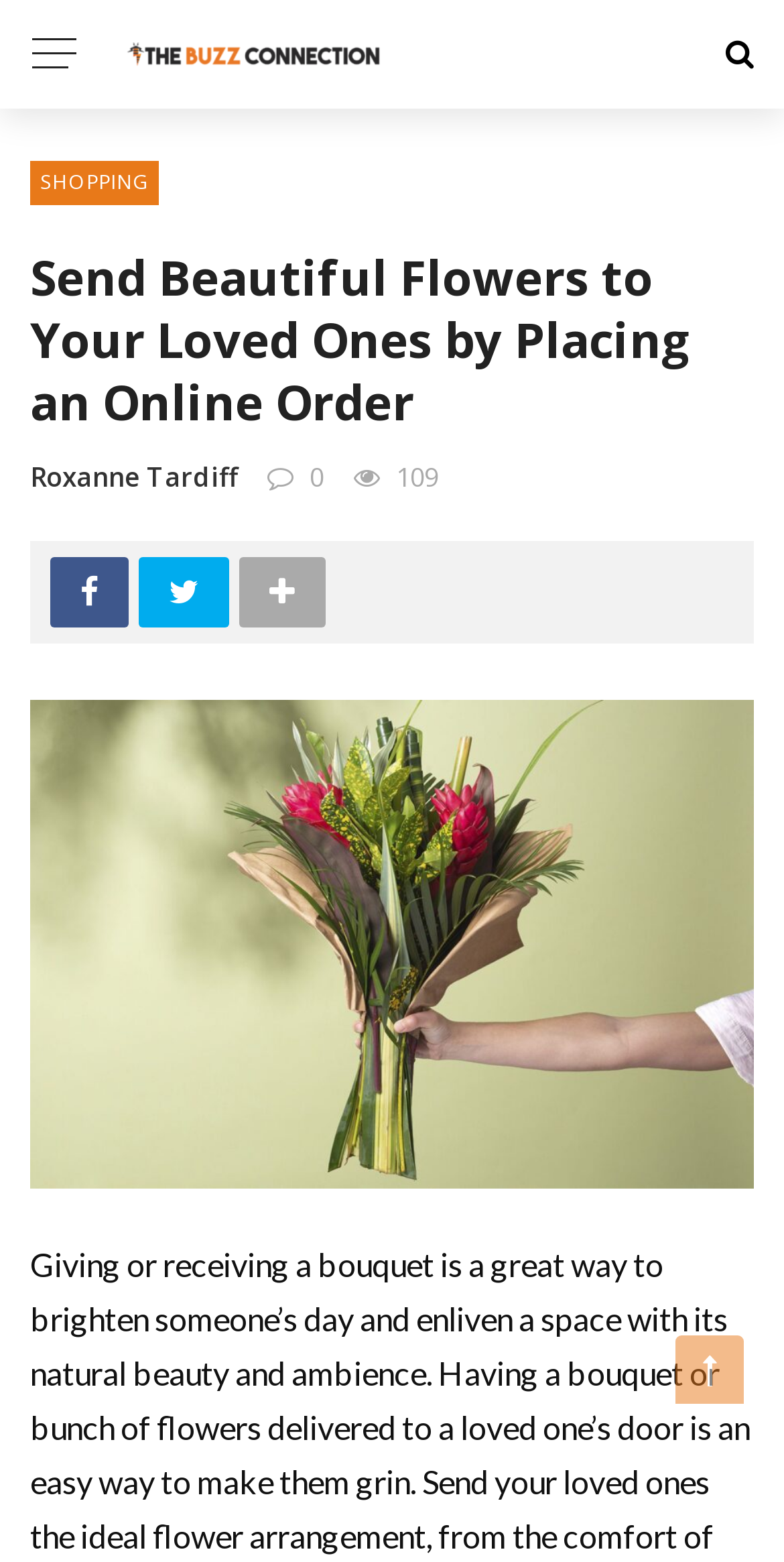What is the category of products on the website?
Use the information from the screenshot to give a comprehensive response to the question.

I found a link element with the text 'SHOPPING' which is likely a category or navigation link. Given the context of the heading element and the meta description, I infer that the category of products on the website is flowers.